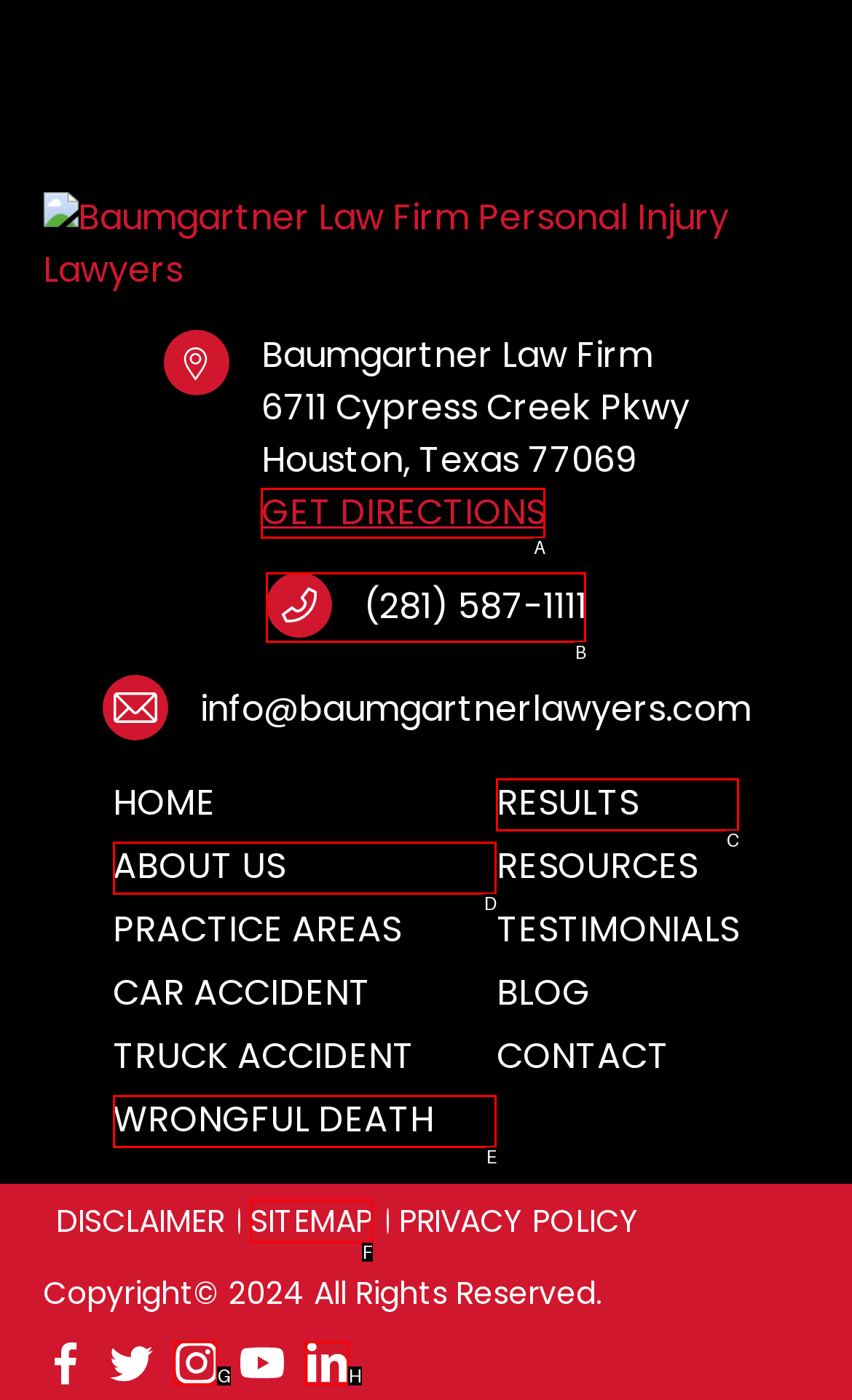For the task: Call the office phone number, tell me the letter of the option you should click. Answer with the letter alone.

B